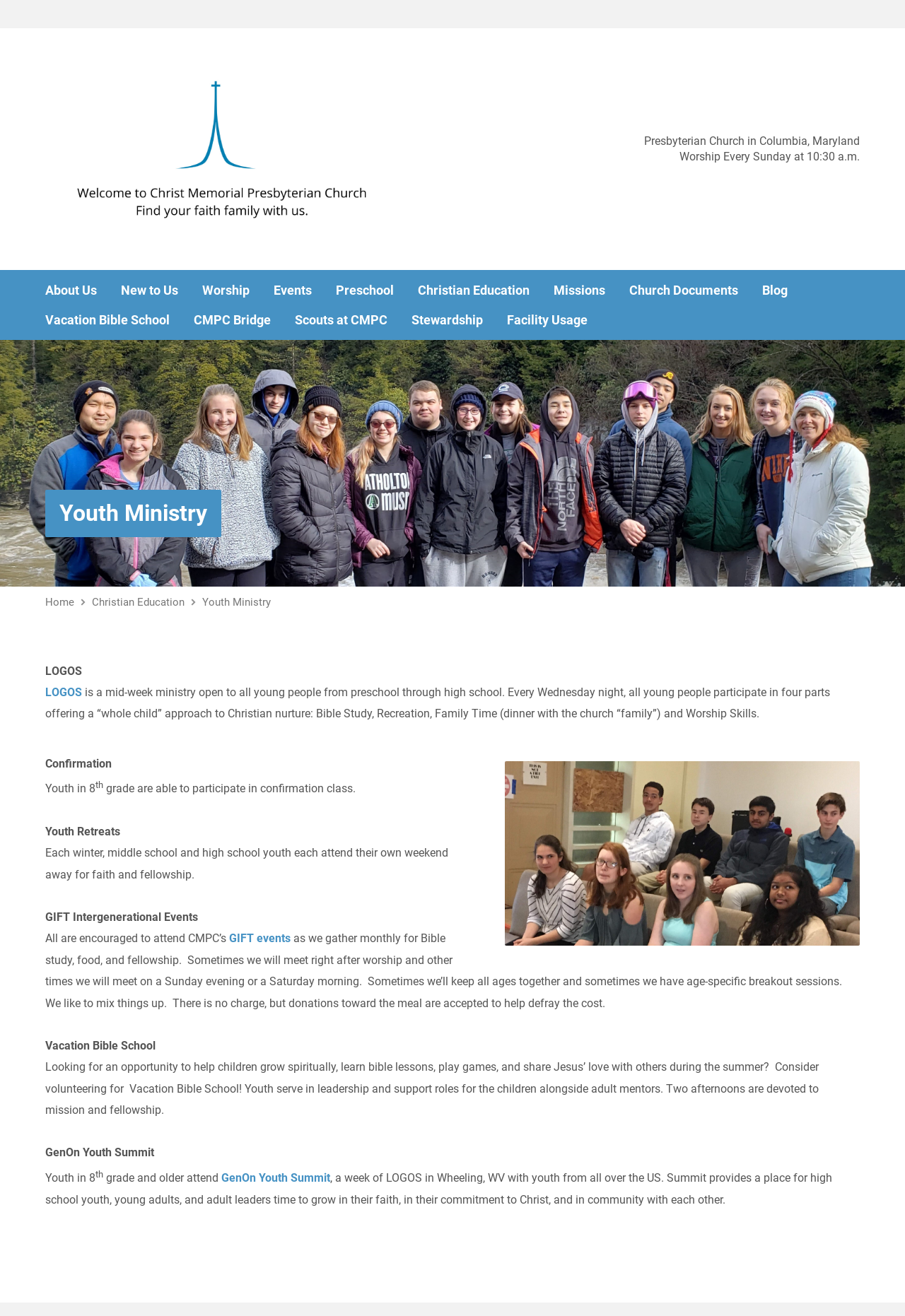Calculate the bounding box coordinates for the UI element based on the following description: "GenOn Youth Summit". Ensure the coordinates are four float numbers between 0 and 1, i.e., [left, top, right, bottom].

[0.245, 0.89, 0.365, 0.9]